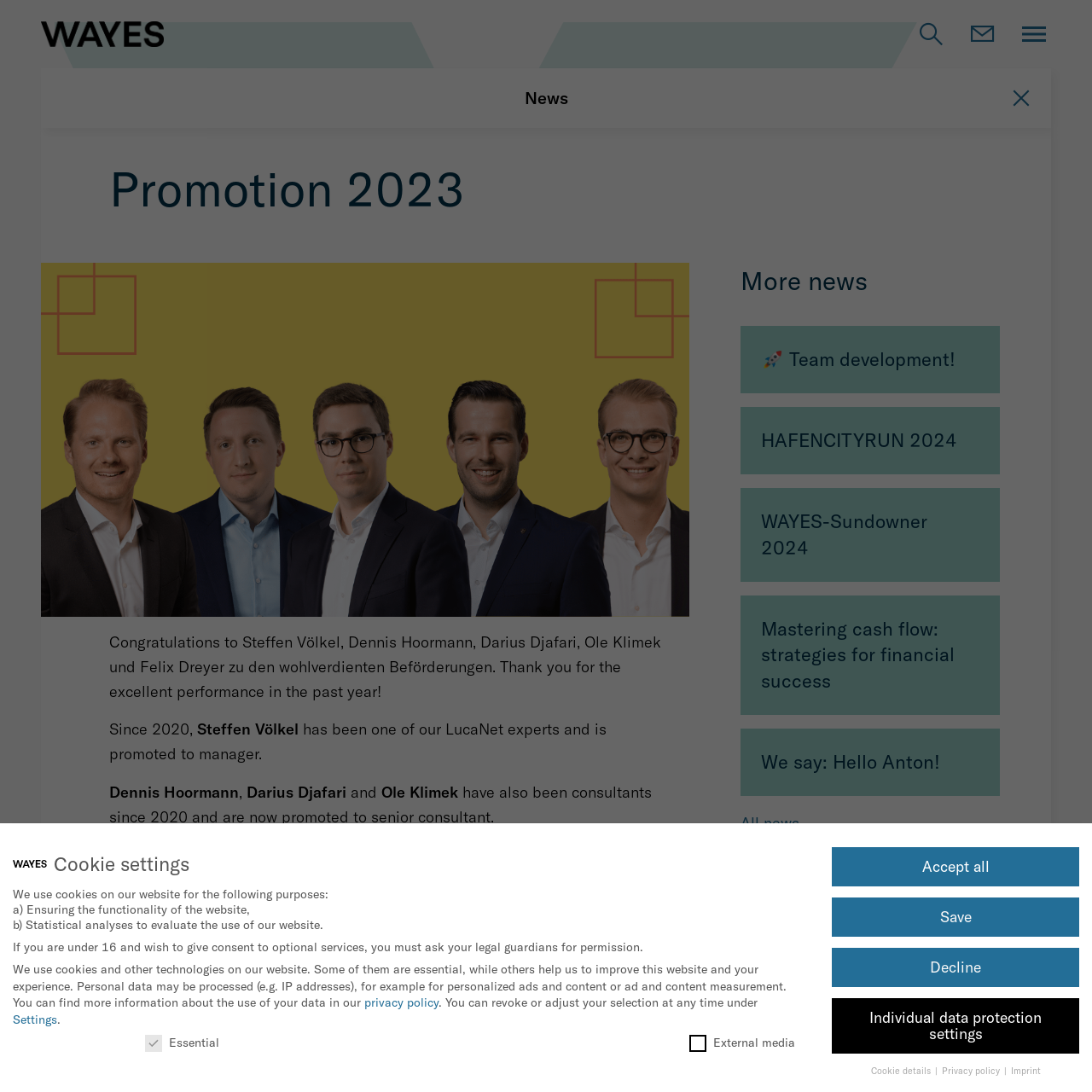Could you determine the bounding box coordinates of the clickable element to complete the instruction: "View more news"? Provide the coordinates as four float numbers between 0 and 1, i.e., [left, top, right, bottom].

[0.678, 0.243, 0.795, 0.272]